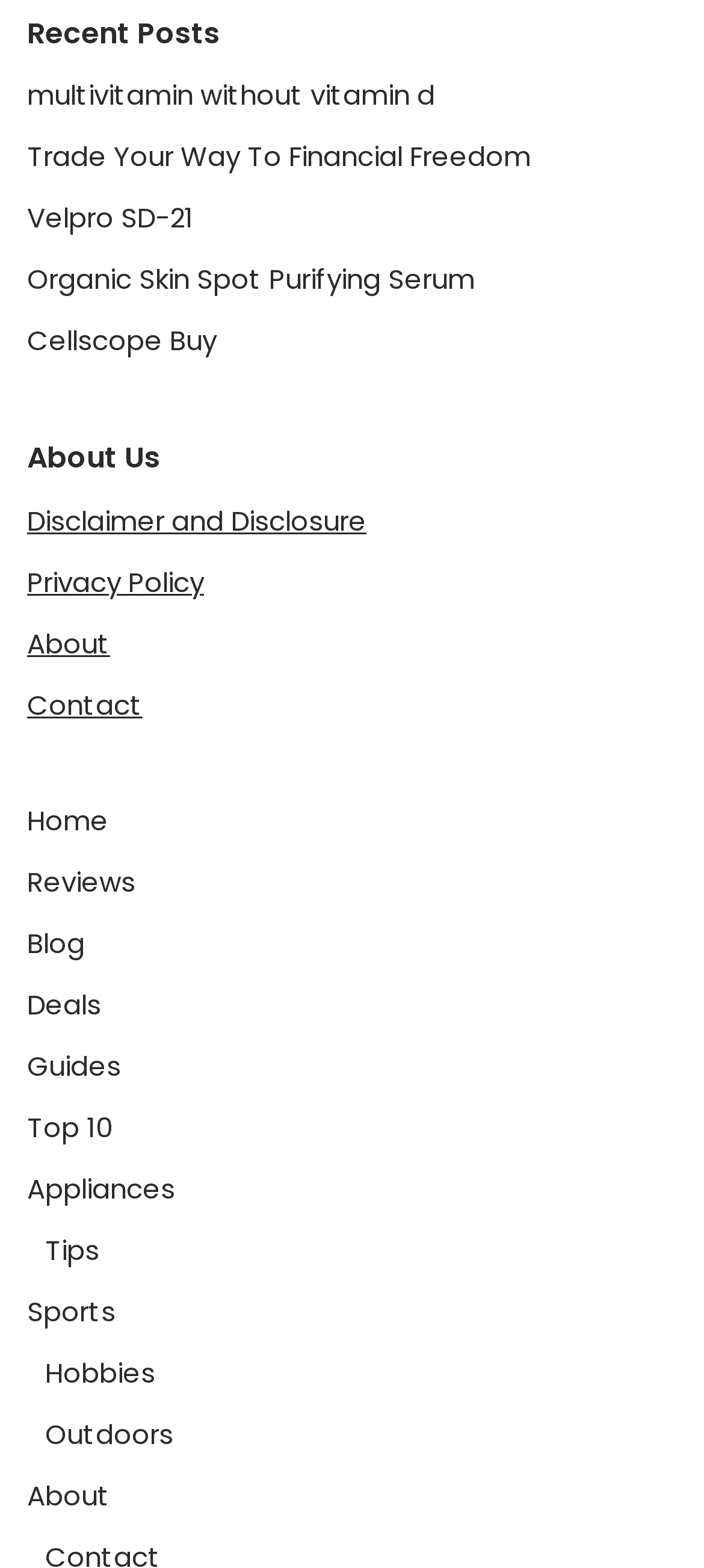Kindly determine the bounding box coordinates for the clickable area to achieve the given instruction: "visit disclaimer and disclosure page".

[0.038, 0.32, 0.521, 0.344]